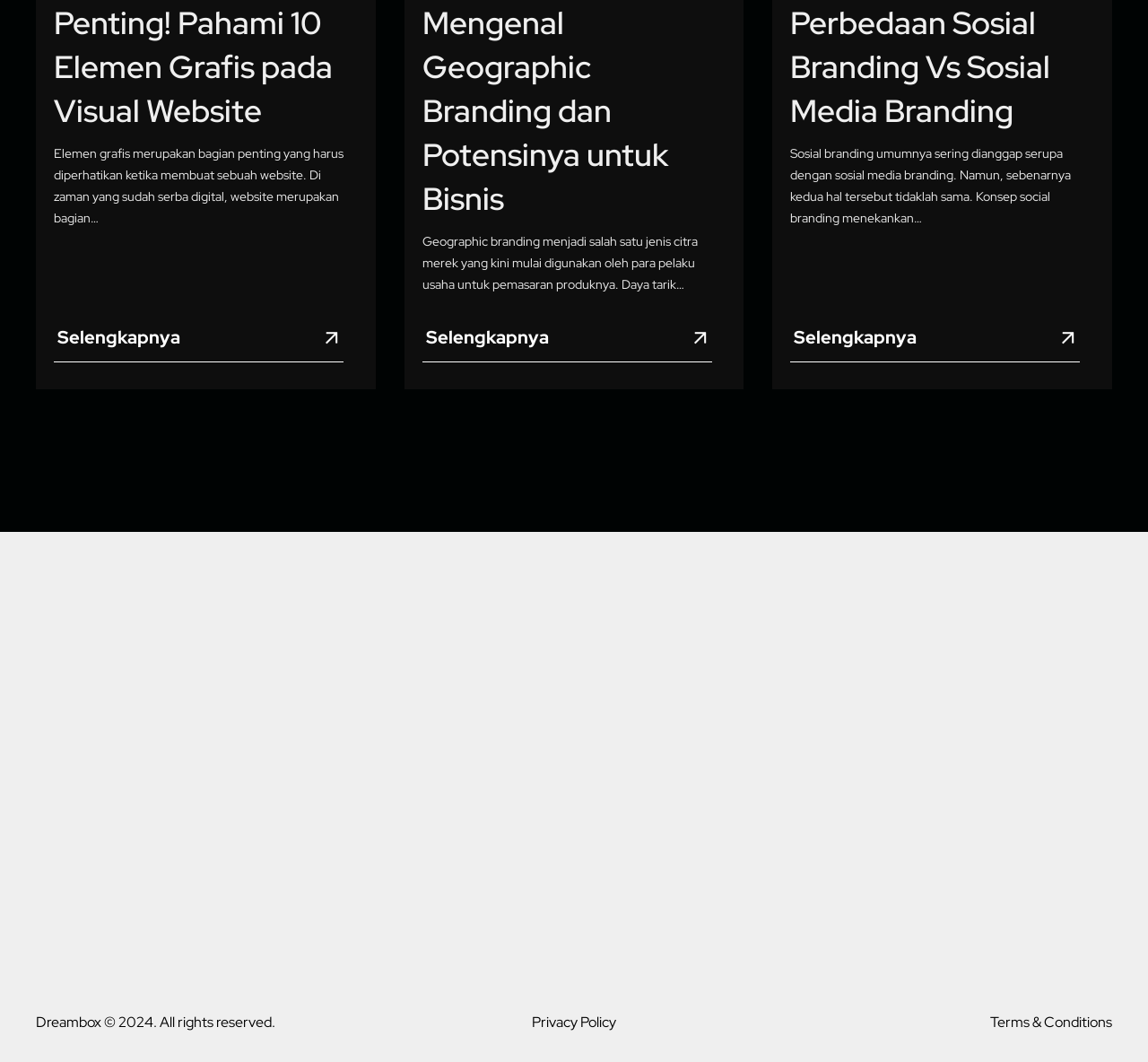Utilize the details in the image to thoroughly answer the following question: What is the contact email?

I found the contact email address in the footer section of the webpage, which is marketing@dreambox.id.